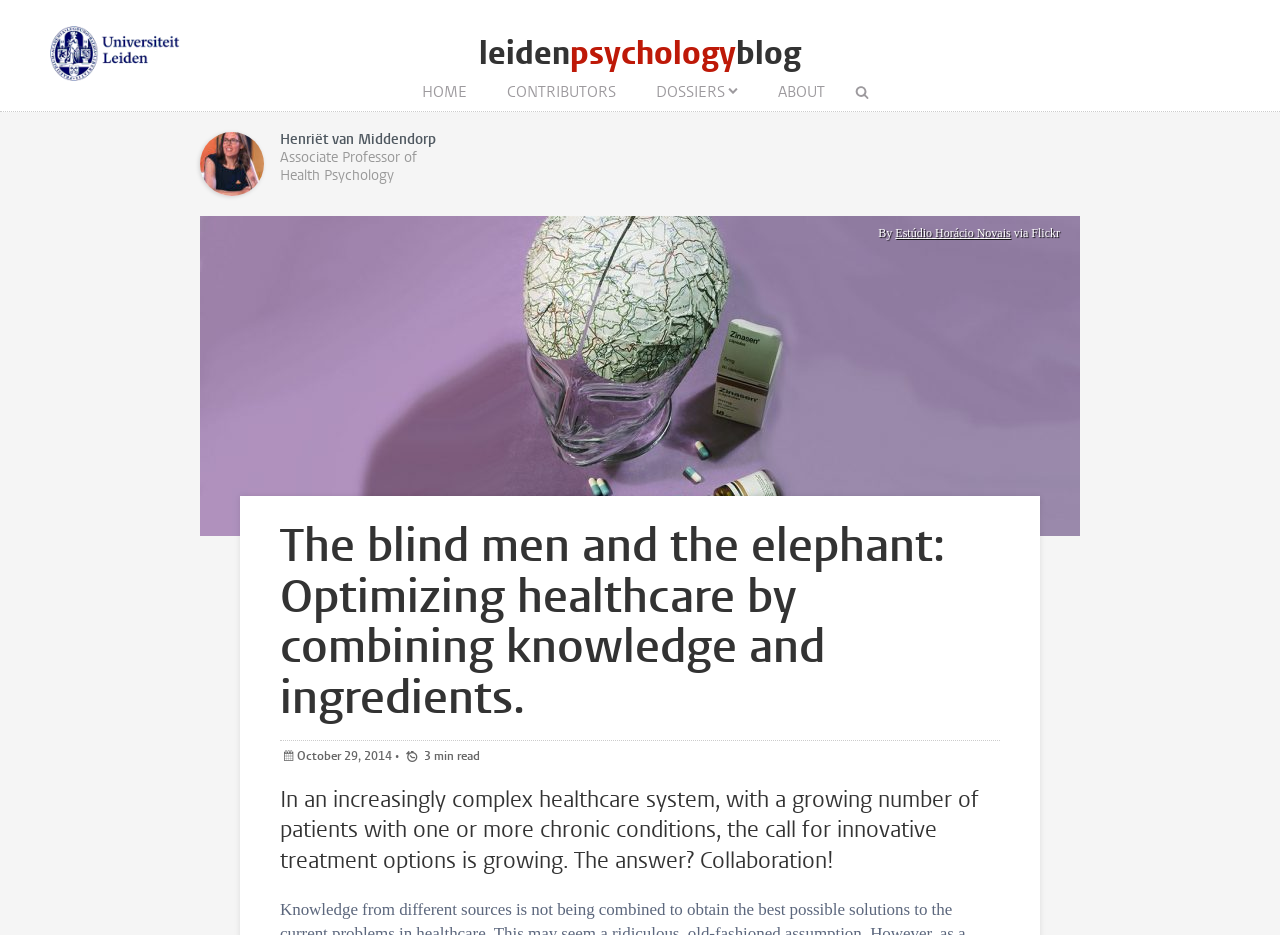Find the bounding box coordinates for the HTML element specified by: "Estúdio Horácio Novais".

[0.699, 0.242, 0.79, 0.257]